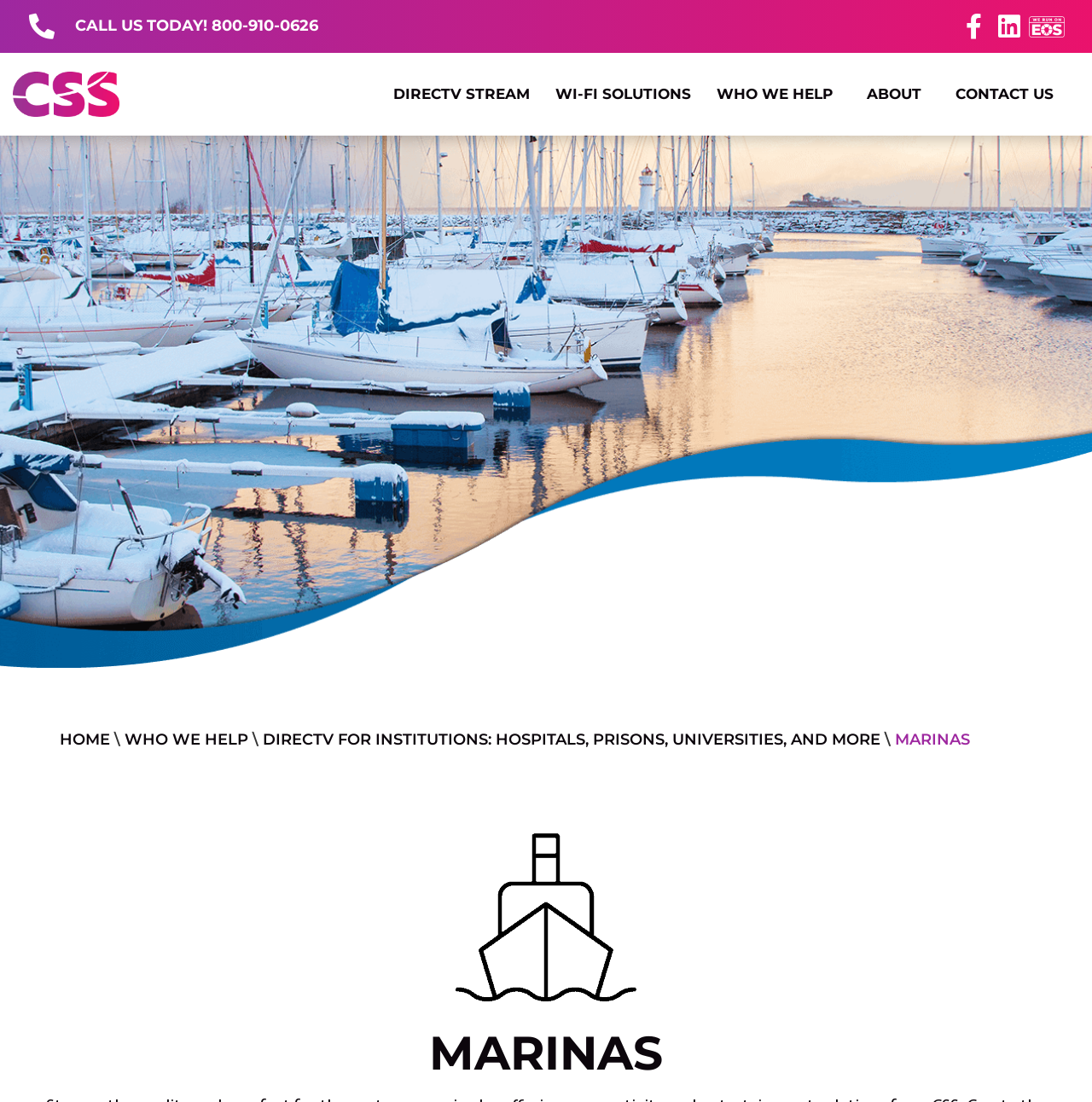What is the phone number to call for assistance?
Answer the question based on the image using a single word or a brief phrase.

800-910-0626